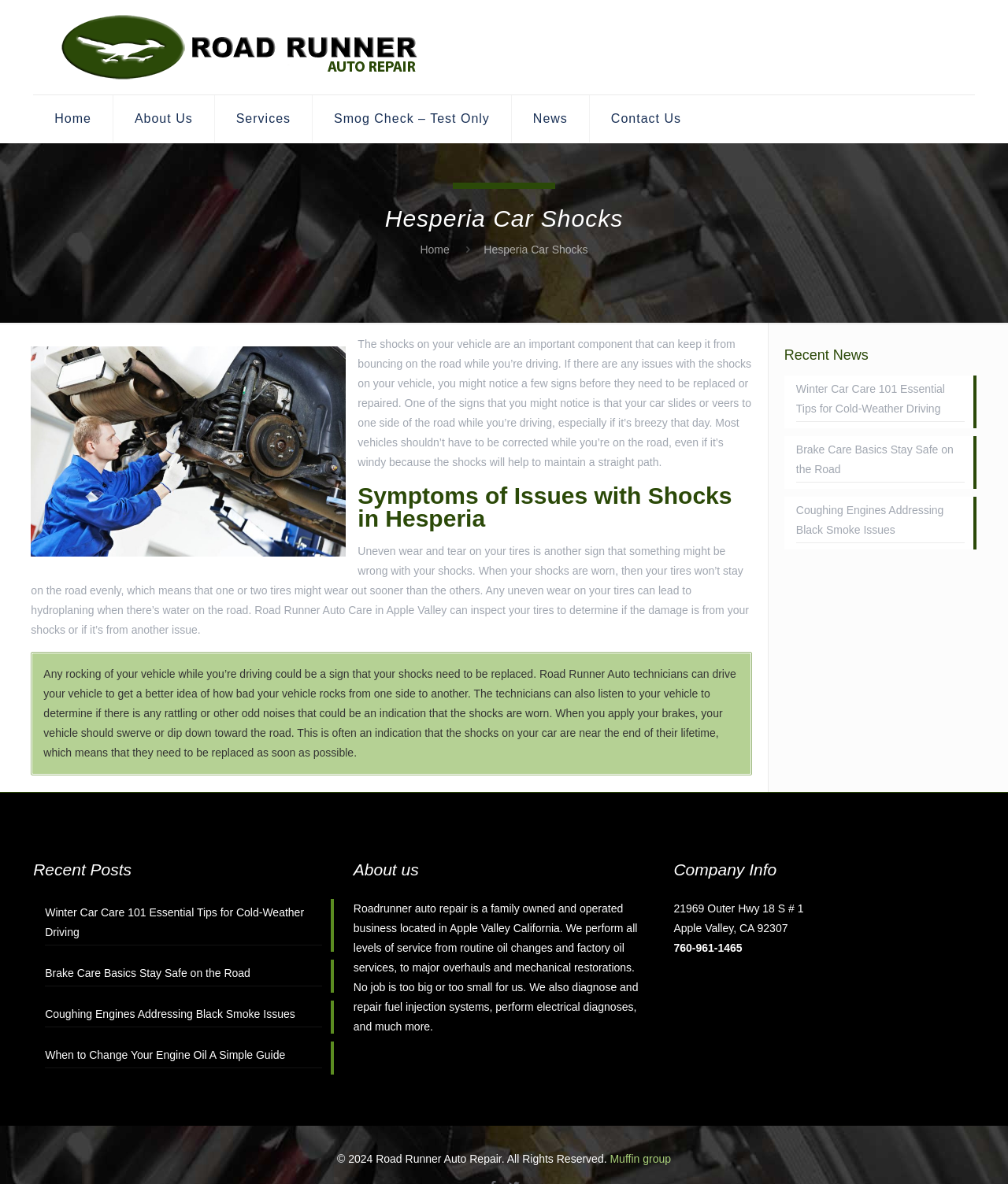Identify the bounding box coordinates of the element to click to follow this instruction: 'Click the 'Home' link'. Ensure the coordinates are four float values between 0 and 1, provided as [left, top, right, bottom].

[0.033, 0.08, 0.112, 0.12]